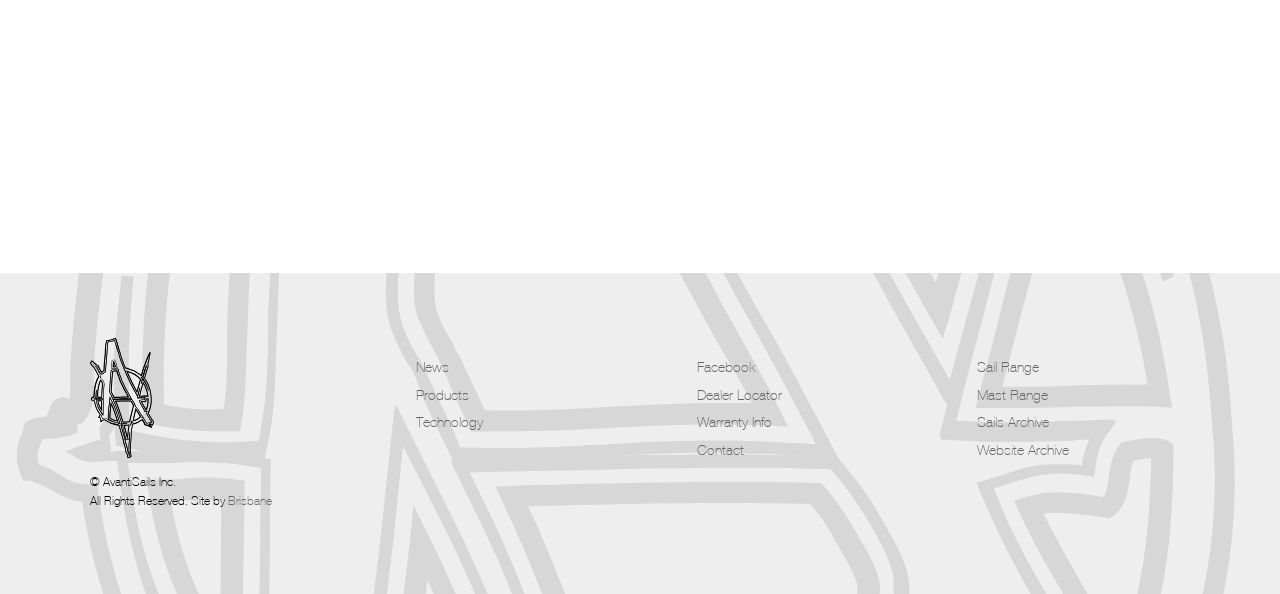Give the bounding box coordinates for this UI element: "Contact". The coordinates should be four float numbers between 0 and 1, arranged as [left, top, right, bottom].

[0.509, 0.742, 0.711, 0.775]